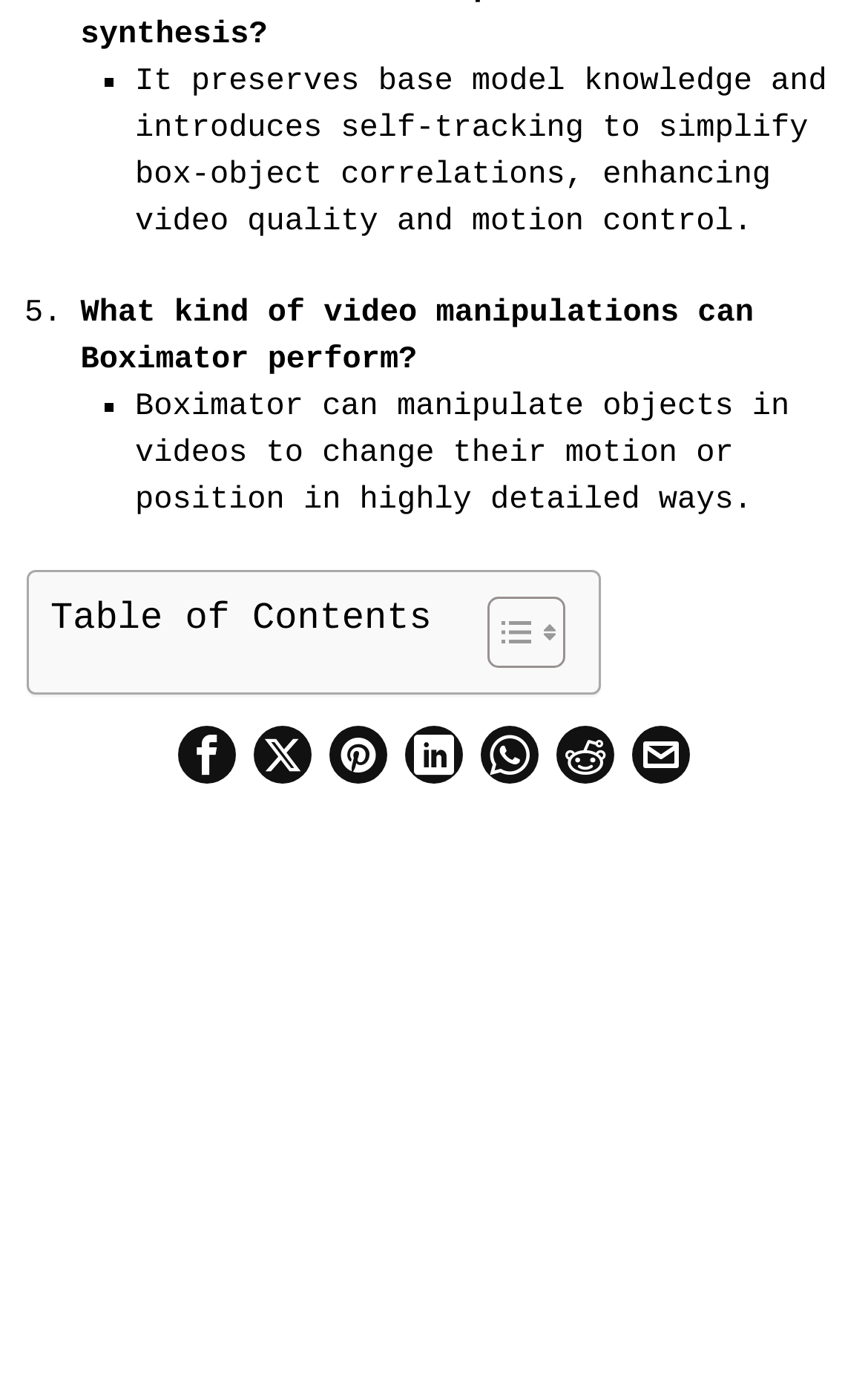What is Boximator capable of?
Based on the image, provide your answer in one word or phrase.

manipulating objects in videos